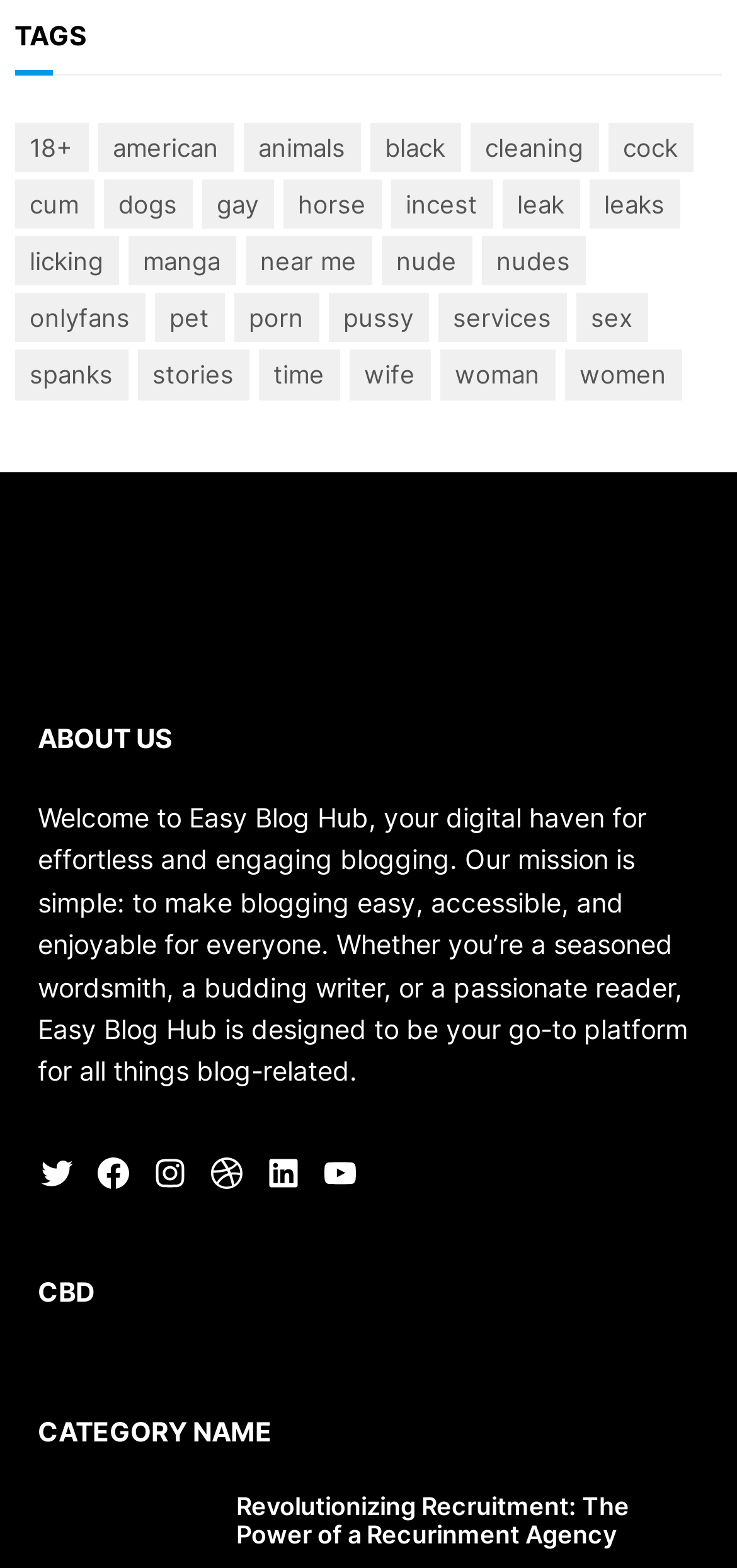Identify the bounding box coordinates of the region I need to click to complete this instruction: "Visit the 'Twitter' page".

[0.051, 0.736, 0.103, 0.76]